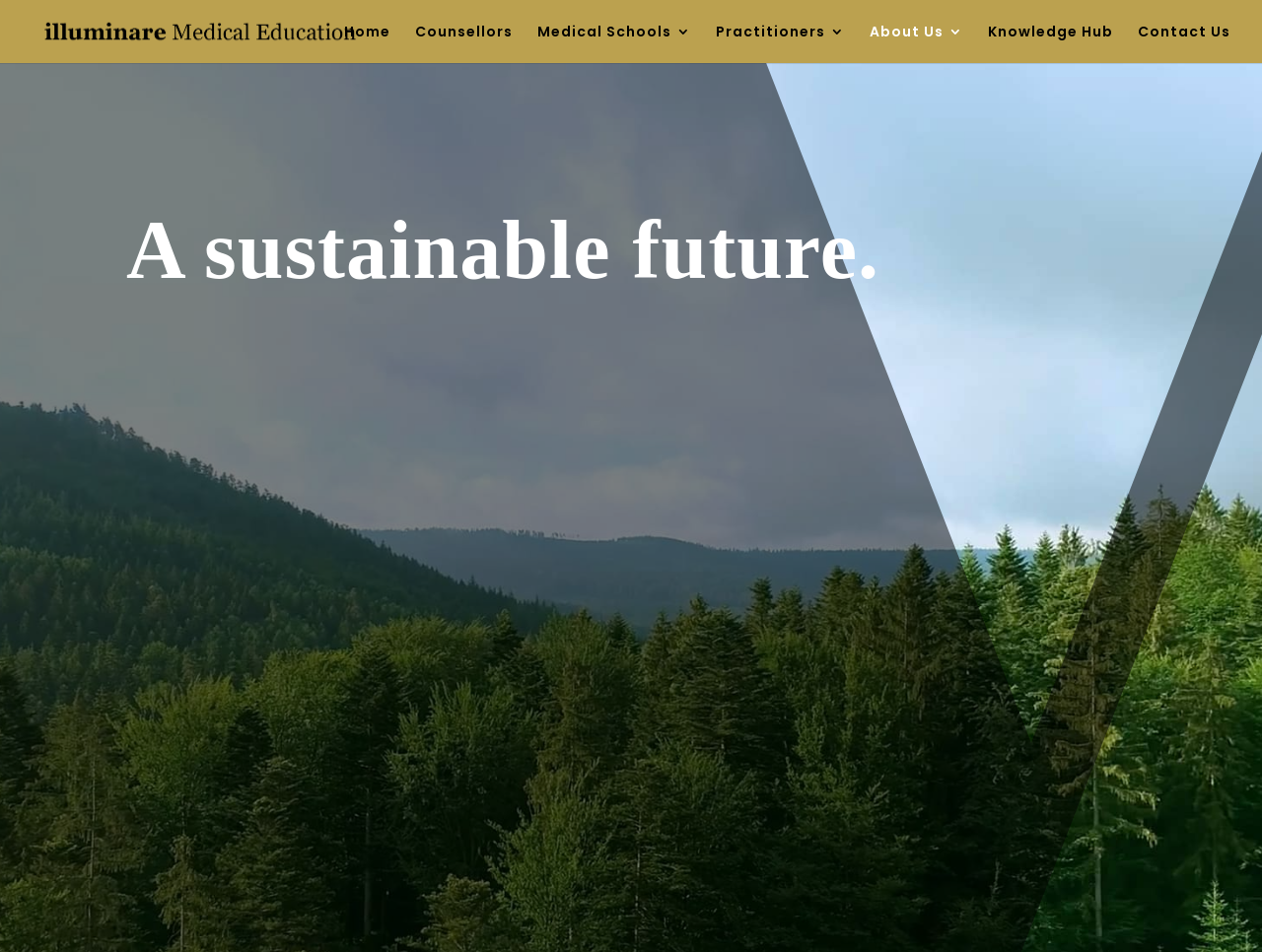What is the position of the 'Contact Us' link? Refer to the image and provide a one-word or short phrase answer.

Rightmost